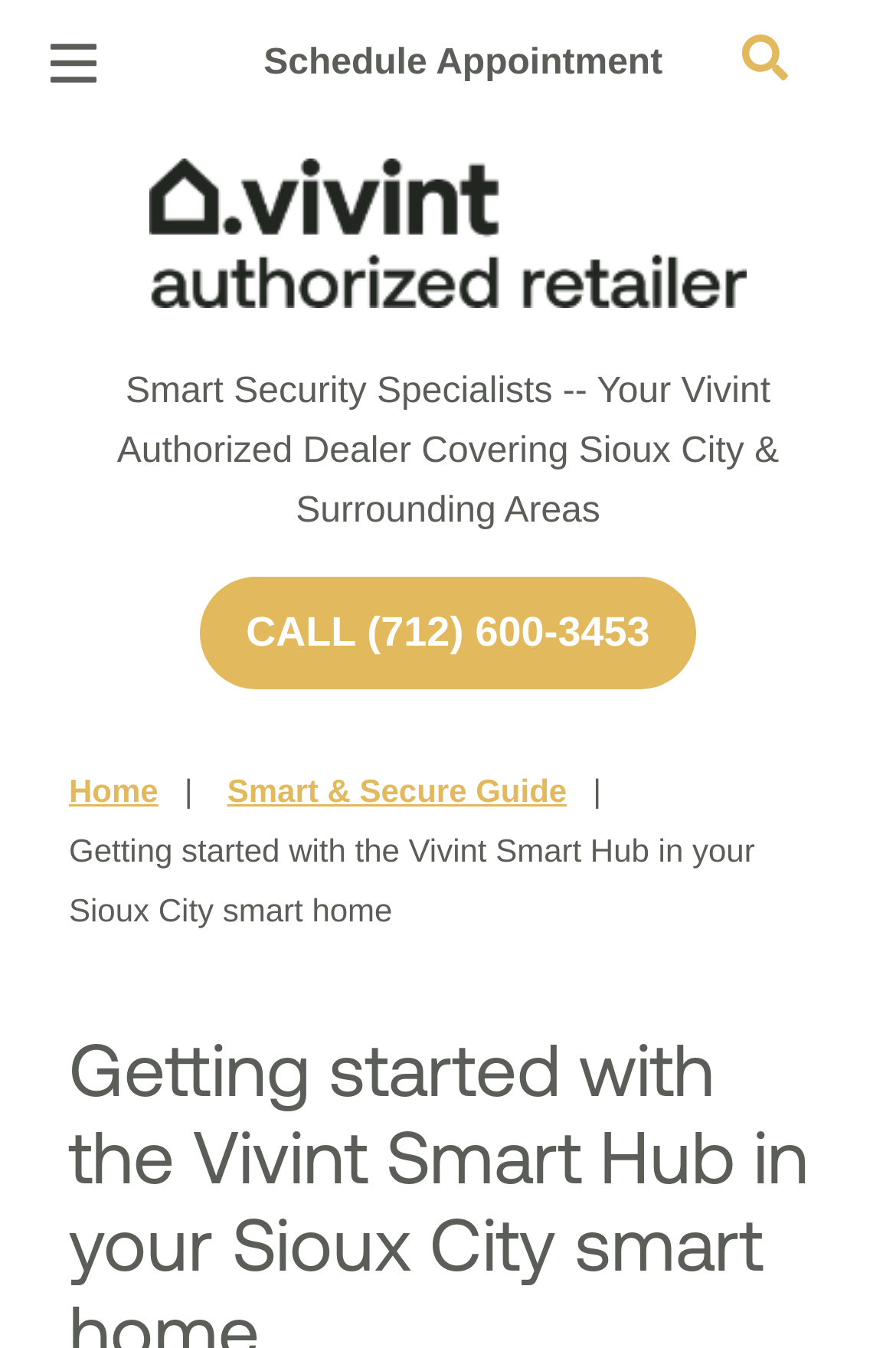Can you show the bounding box coordinates of the region to click on to complete the task described in the instruction: "Schedule an appointment"?

[0.269, 0.009, 0.765, 0.083]